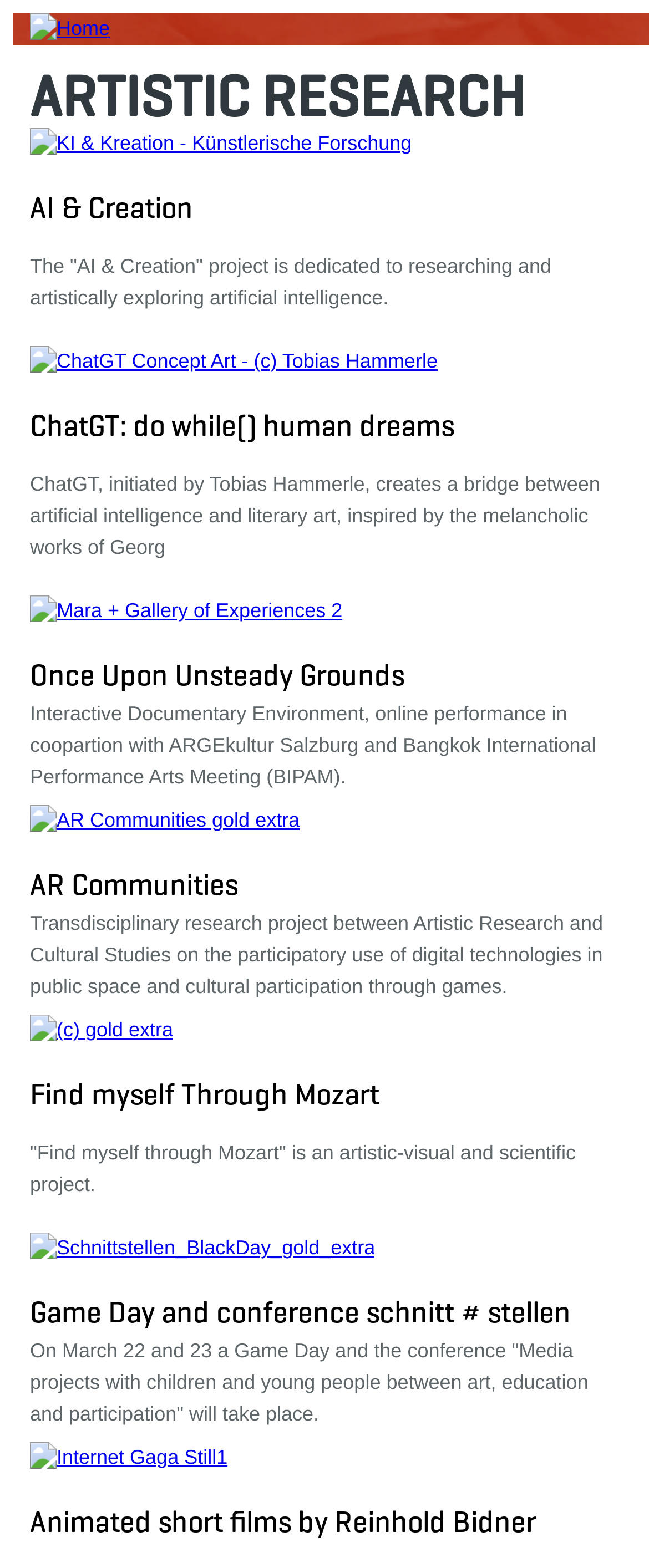Locate the bounding box of the UI element described in the following text: "AI & Creation".

[0.046, 0.121, 0.297, 0.144]